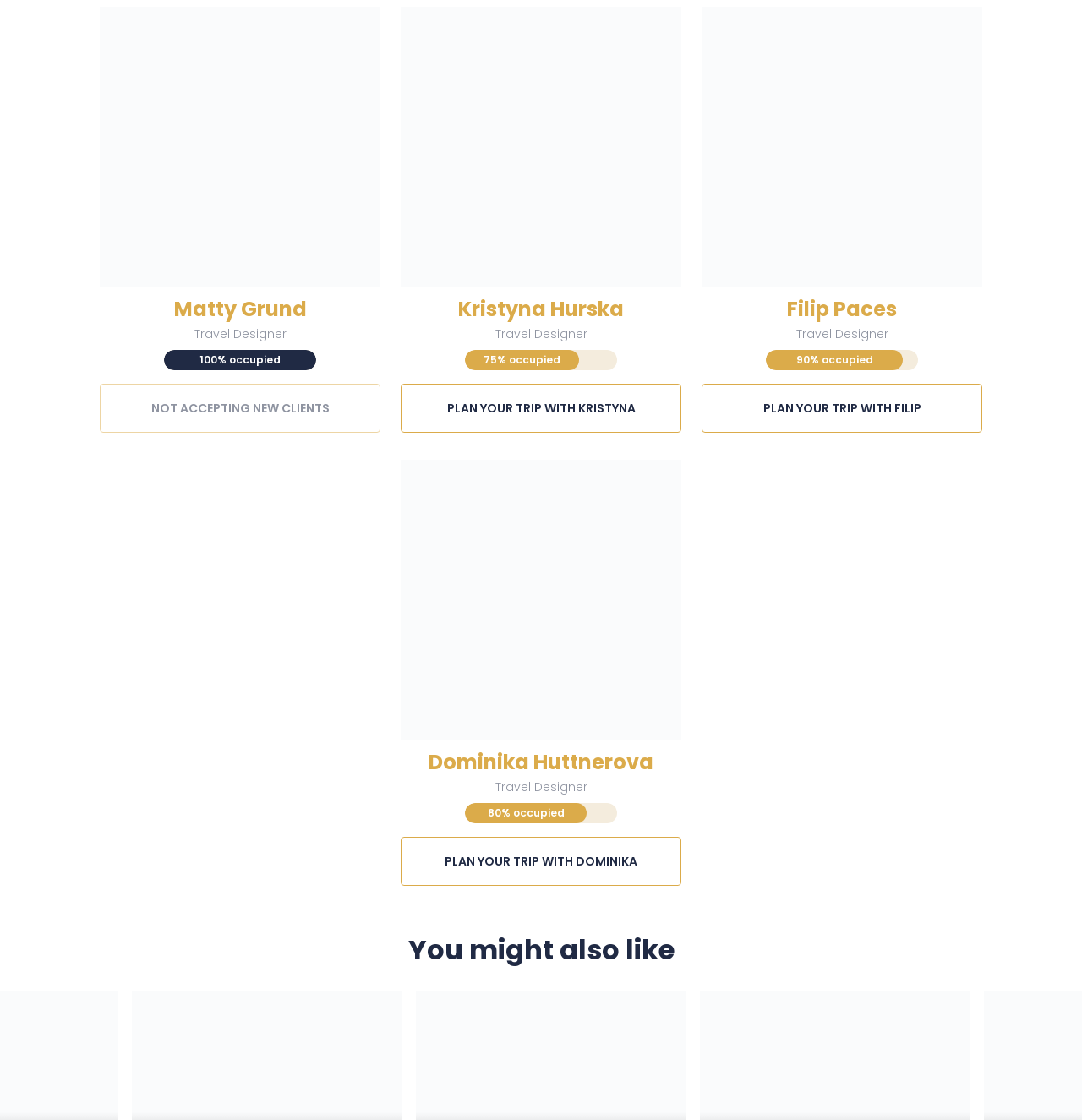Please specify the bounding box coordinates of the clickable region necessary for completing the following instruction: "View Matty Grund's profile". The coordinates must consist of four float numbers between 0 and 1, i.e., [left, top, right, bottom].

[0.092, 0.006, 0.352, 0.306]